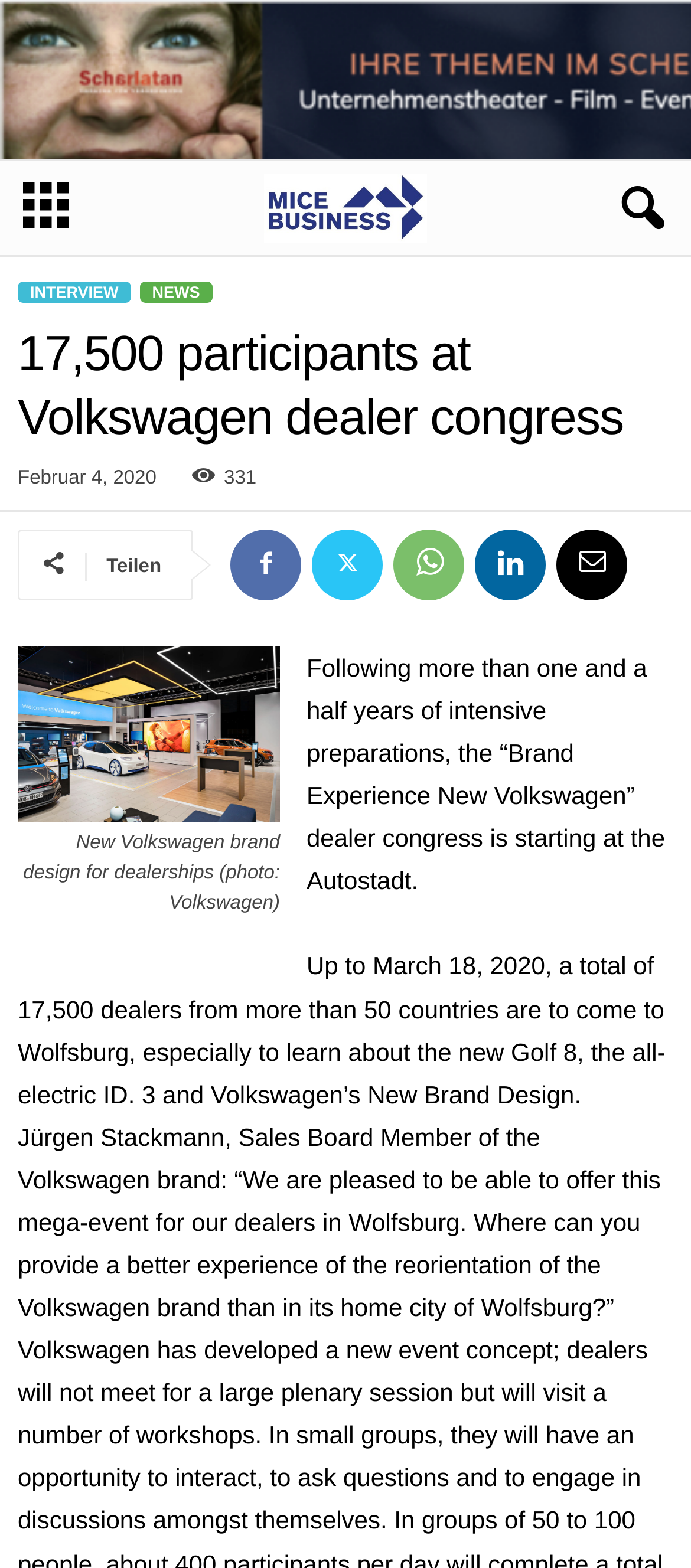What is the date mentioned in the article?
Utilize the image to construct a detailed and well-explained answer.

The answer can be found in the time element that says 'Februar 4, 2020'.